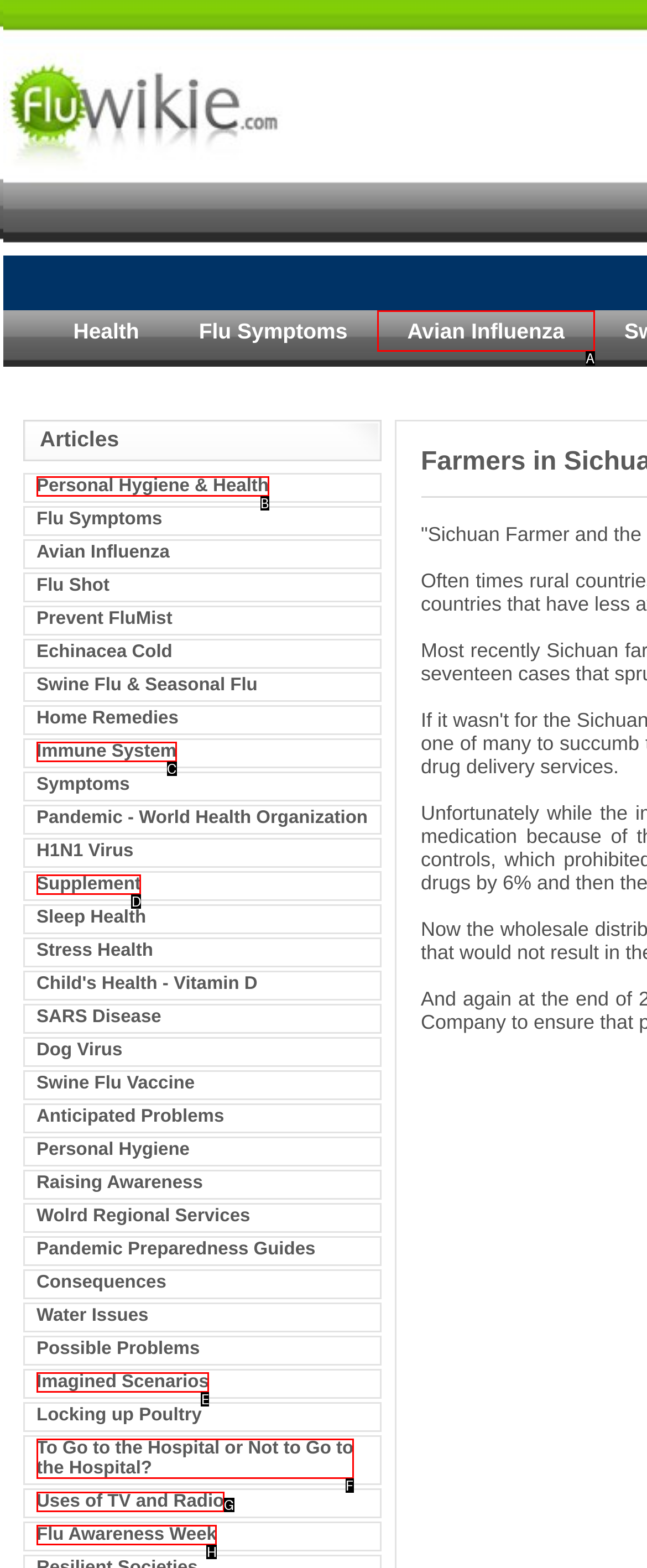Tell me which option I should click to complete the following task: Learn about Avian Influenza Answer with the option's letter from the given choices directly.

A